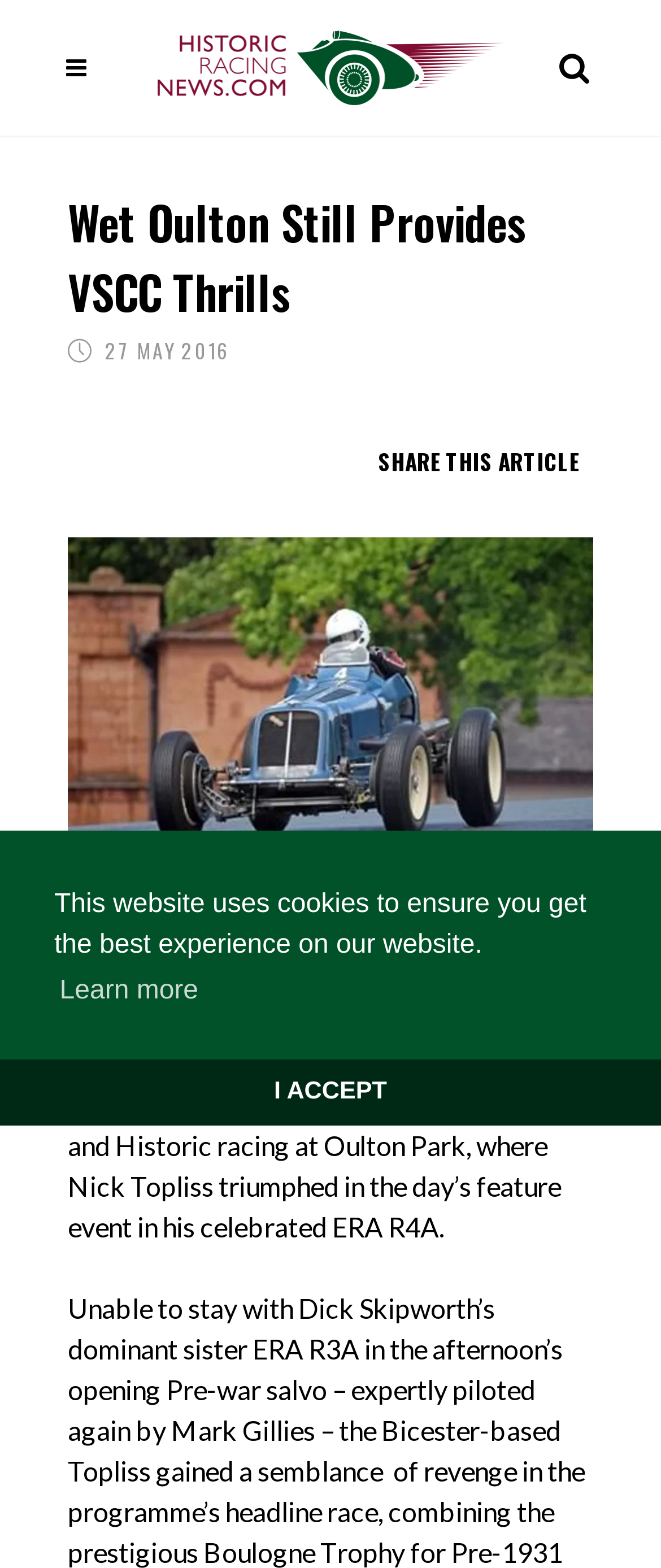What is the date of the article?
Using the details shown in the screenshot, provide a comprehensive answer to the question.

I found the date of the article by looking at the static text element that contains the date, which is '27 MAY 2016'. This element is located below the main heading and above the article content.